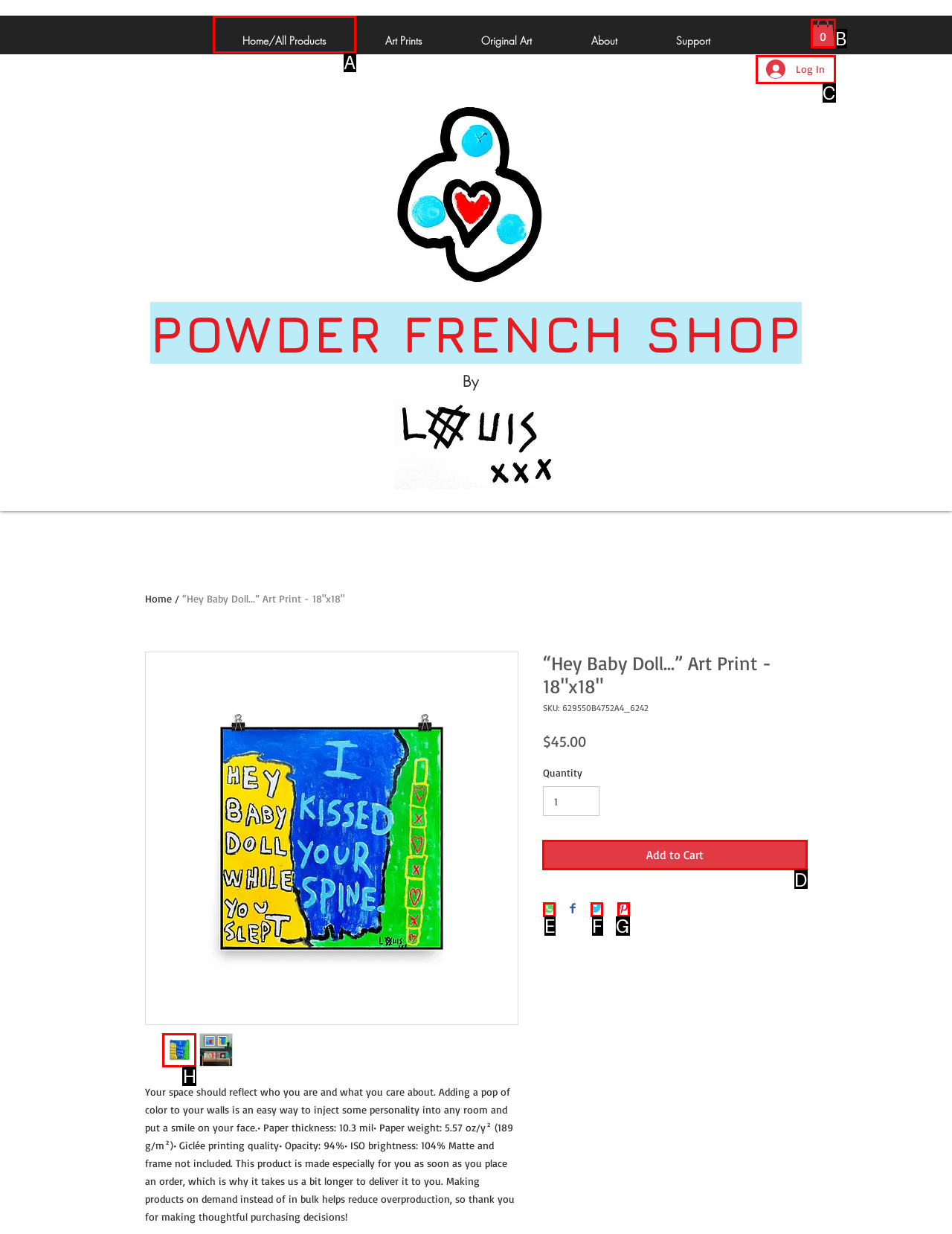Select the letter associated with the UI element you need to click to perform the following action: Click on the 'Add to Cart' button
Reply with the correct letter from the options provided.

D